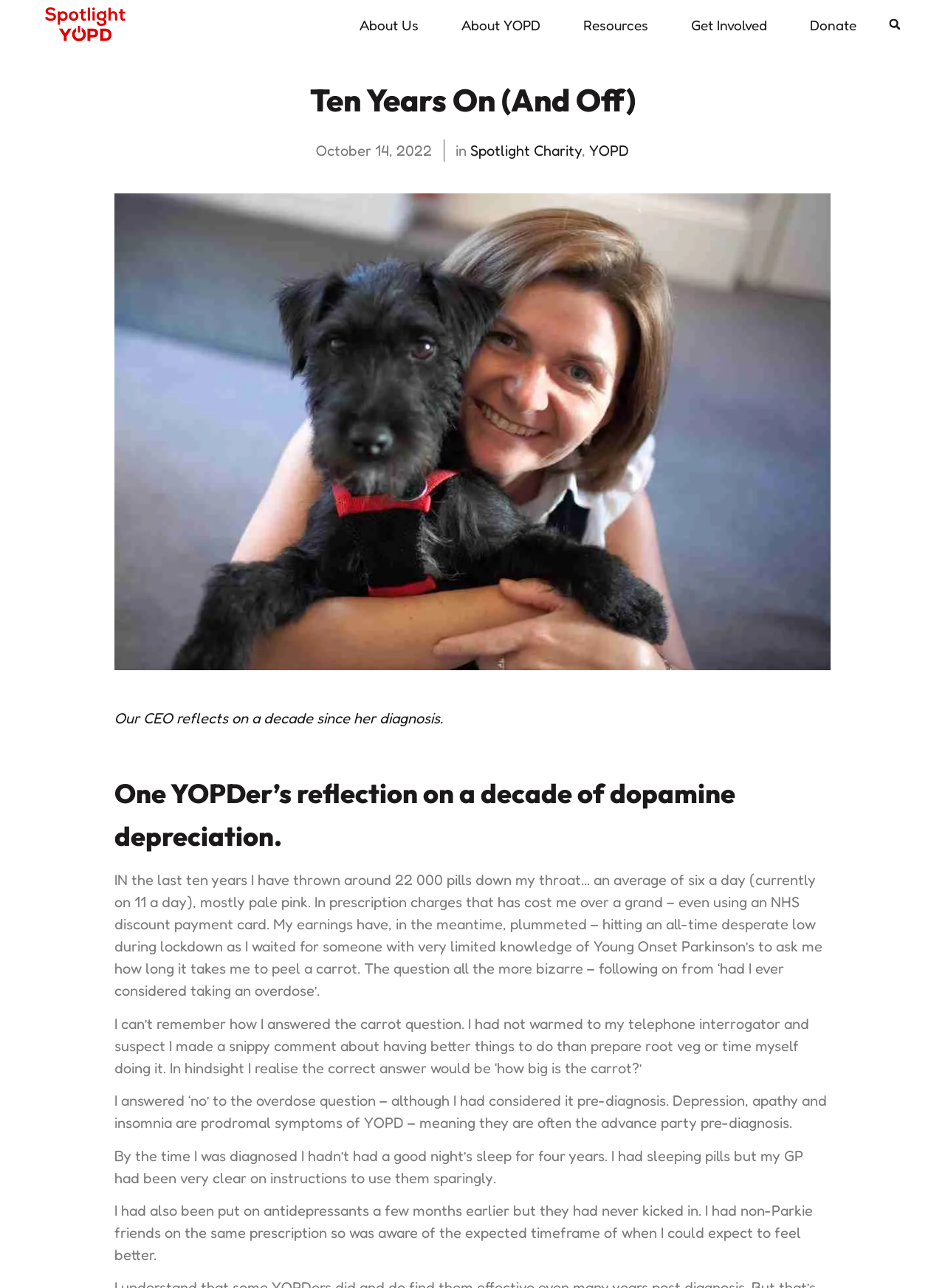Can you extract the headline from the webpage for me?

Ten Years On (And Off)